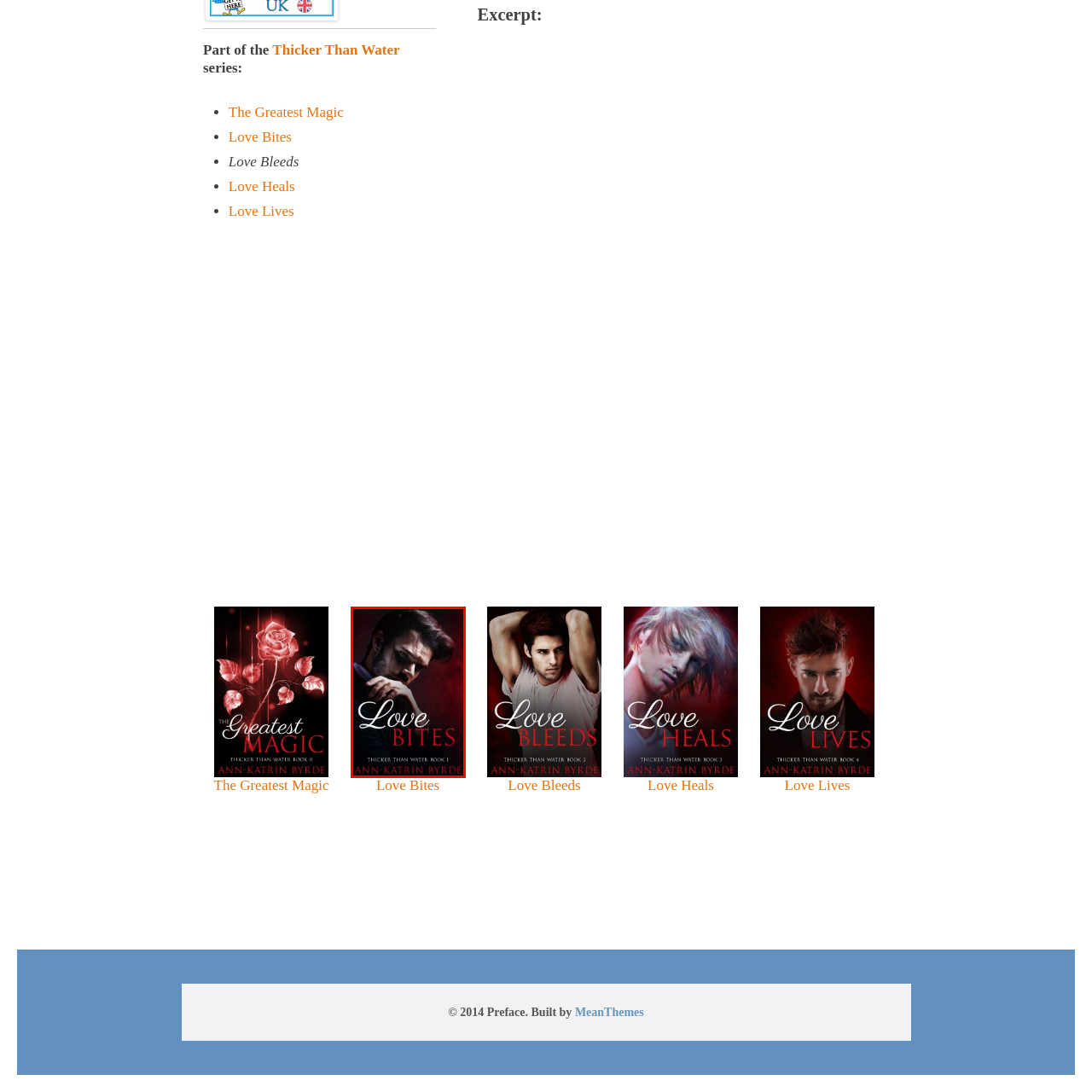Generate a detailed caption for the image contained in the red outlined area.

This captivating image showcases the book cover for "Love Bites," the first installment in the "Thicker Than Water" series by Ann-Katrin Byrde. The cover features a dramatic portrait of a man with intense facial expressions, set against a dark, moody backdrop that enhances the mysterious theme of the story. Bold, white text prominently displays the title "Love Bites," while the author's name is elegantly presented in a smaller font below. The overall design creates a sense of intrigue and anticipation, perfectly setting the stage for the narrative within.